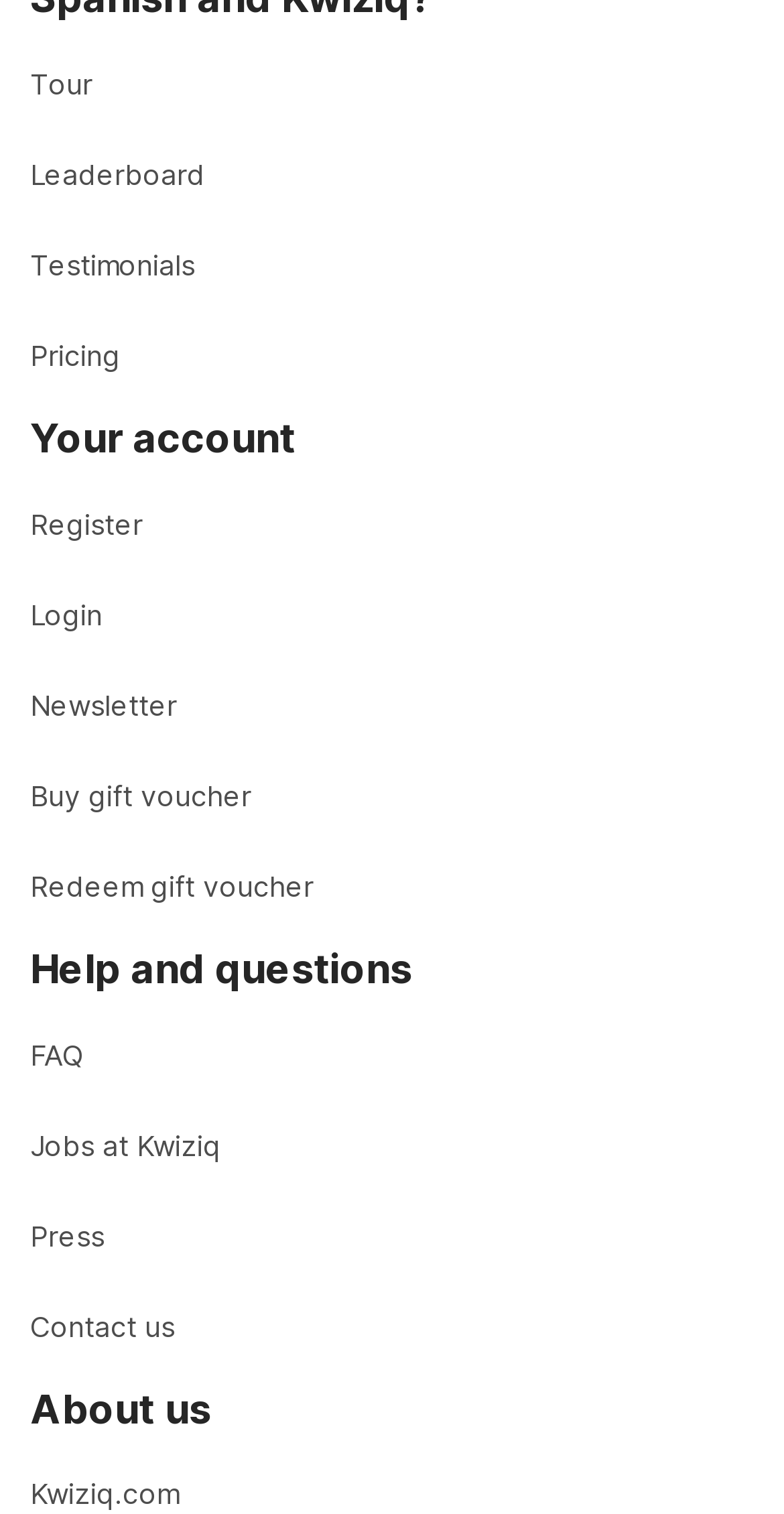How many links are there under 'Your account'?
Provide a detailed answer to the question using information from the image.

Under the 'Your account' heading, I found two links: 'Register' and 'Login'. These links are located below the 'Your account' heading with bounding box coordinates of [0.038, 0.324, 0.962, 0.367] and [0.038, 0.384, 0.962, 0.427], respectively.